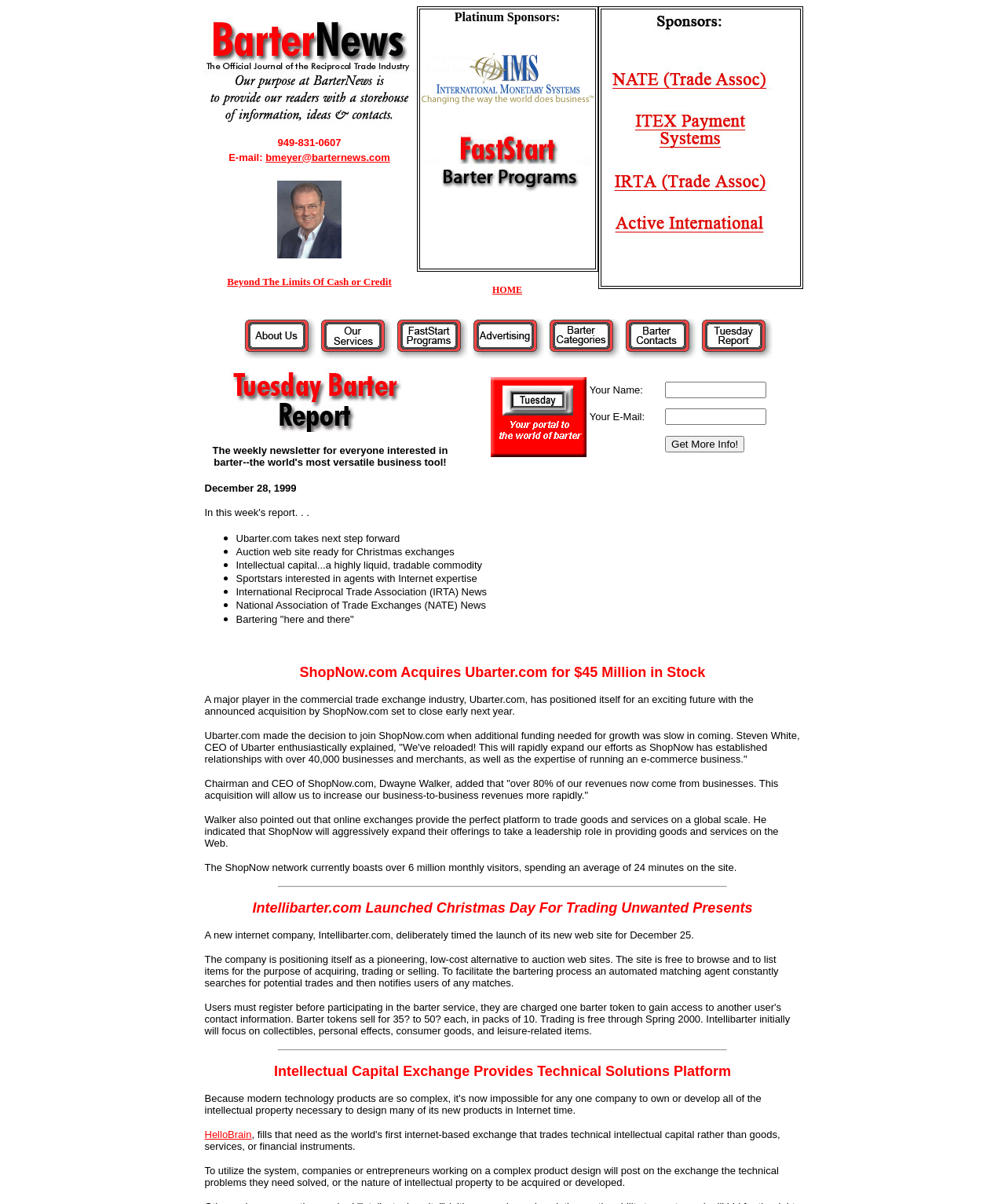Highlight the bounding box coordinates of the element you need to click to perform the following instruction: "Click on the 'A LA MAISON: Fig & Basil Liquid Soap, 16.9 fl oz' link."

None